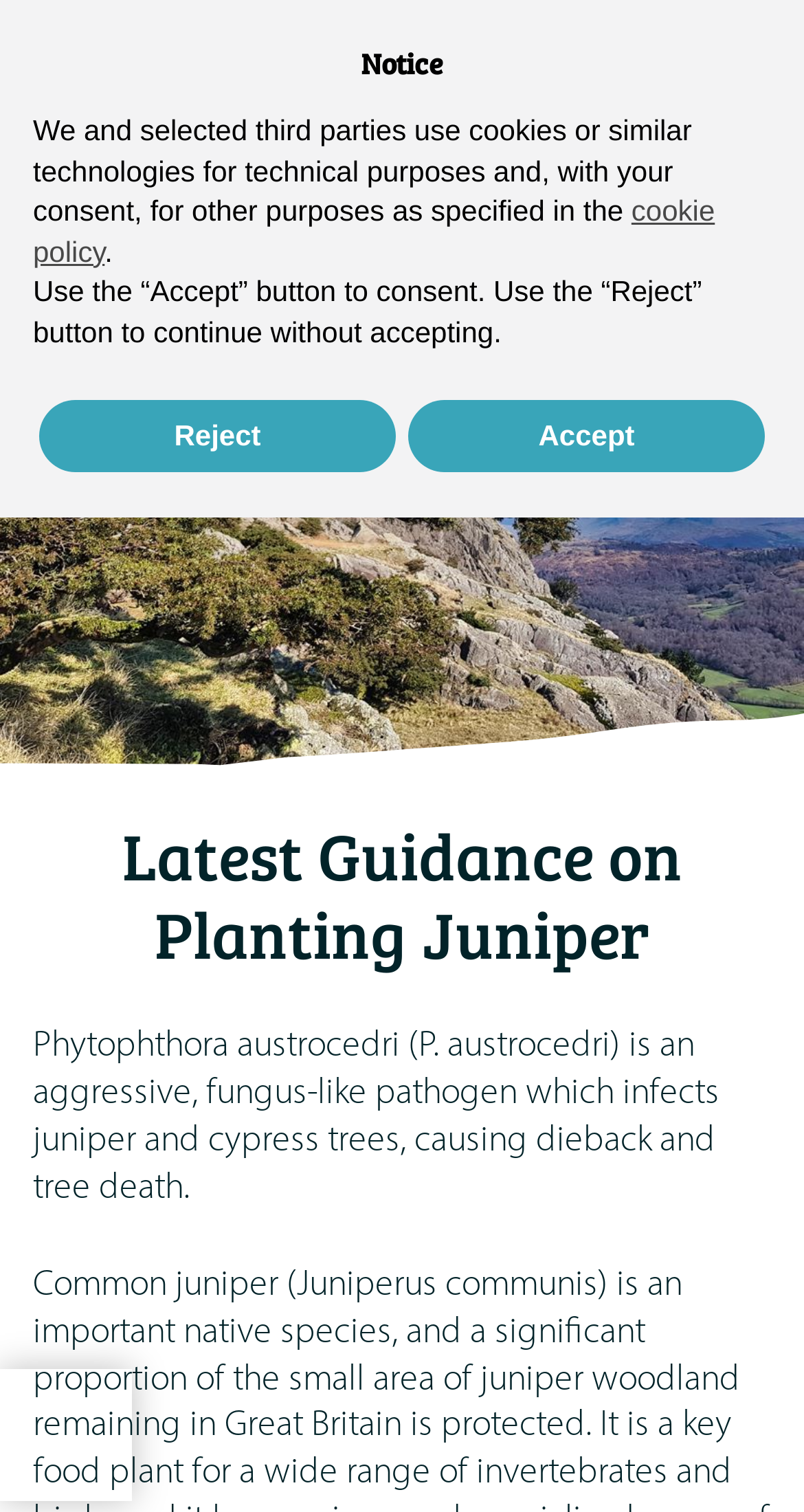What is the logo on the top left?
Using the information from the image, give a concise answer in one word or a short phrase.

Cumbria Woodlands